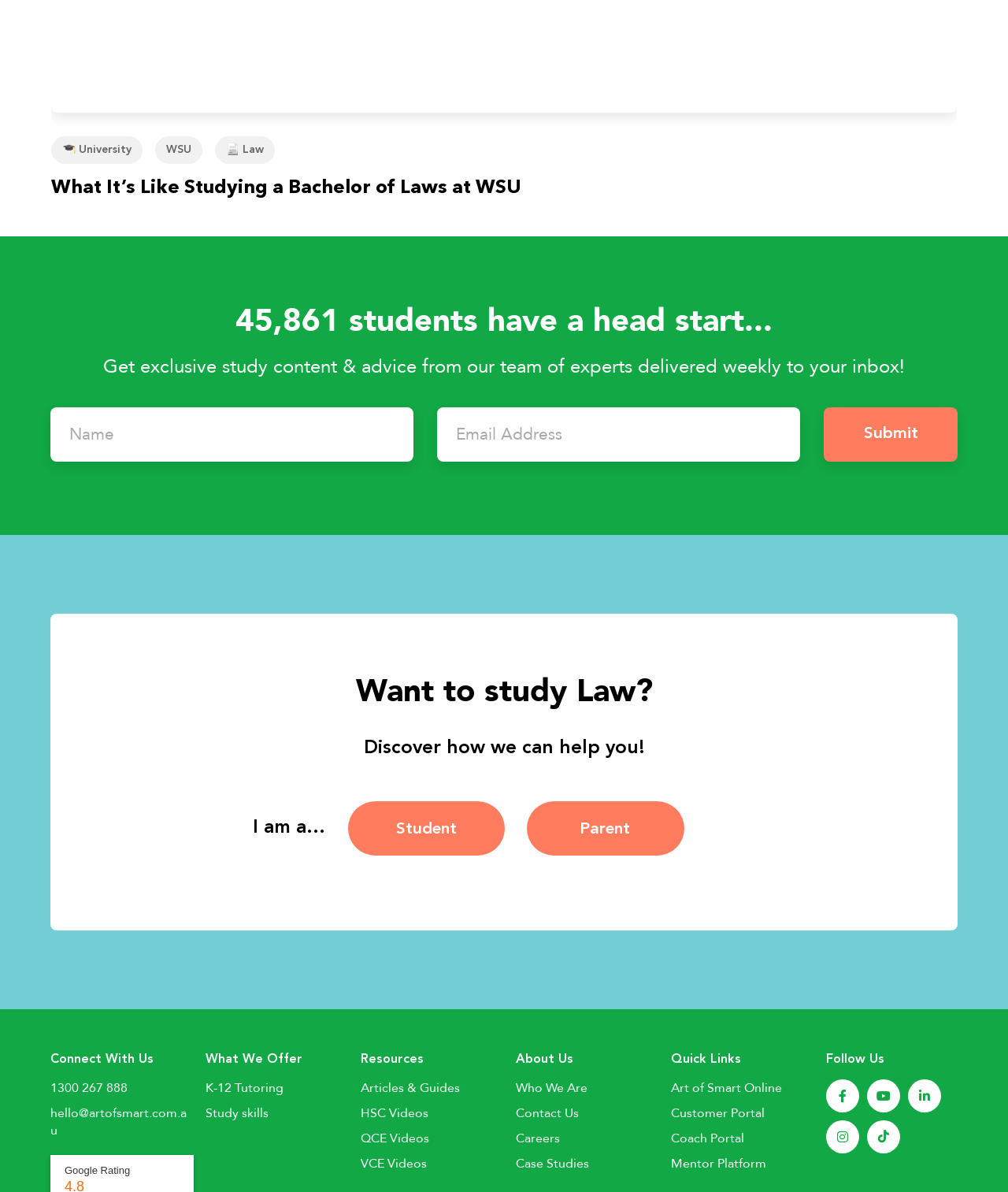Can you pinpoint the bounding box coordinates for the clickable element required for this instruction: "Click the 'Submit' button"? The coordinates should be four float numbers between 0 and 1, i.e., [left, top, right, bottom].

[0.817, 0.341, 0.95, 0.387]